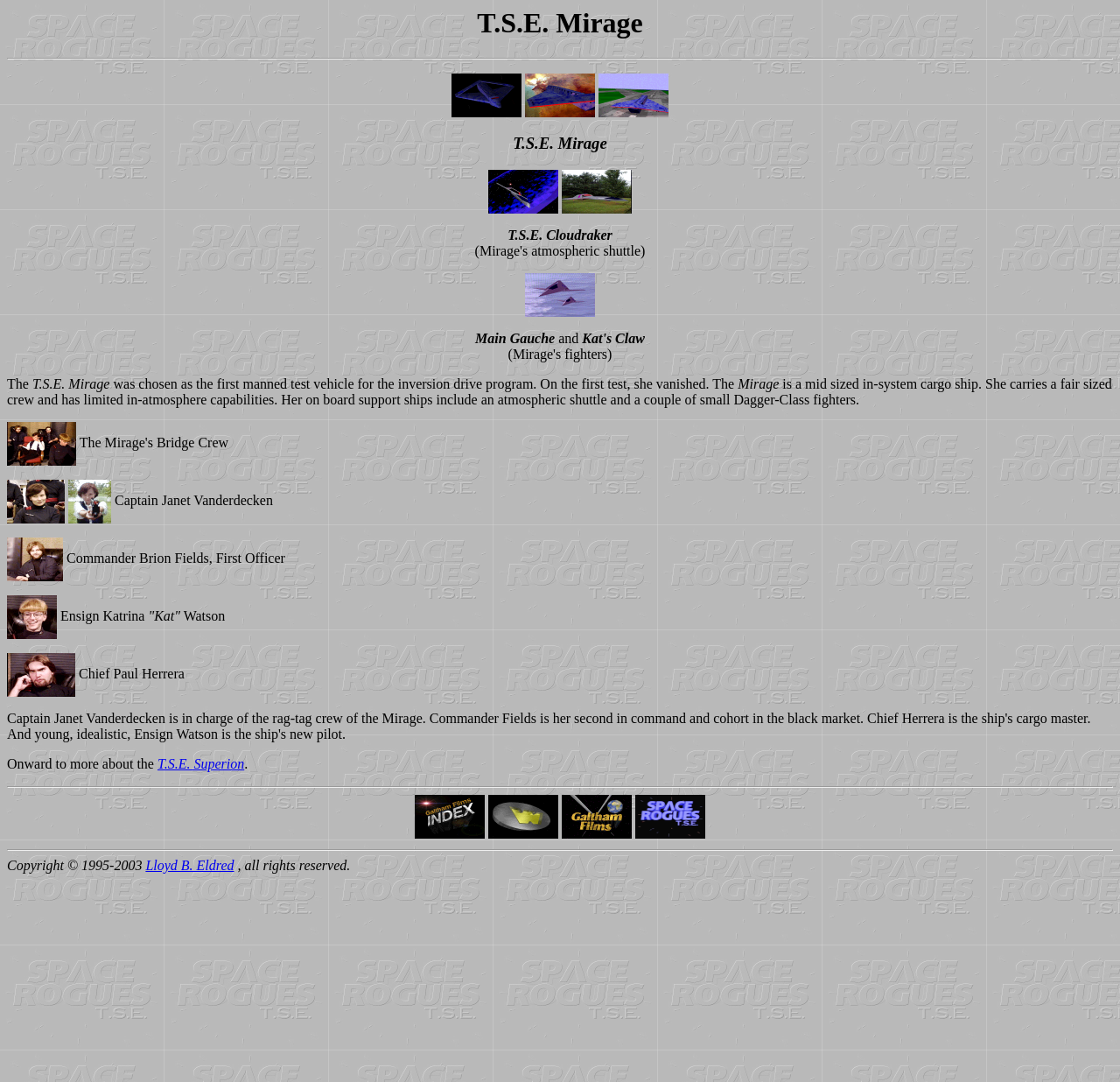Respond with a single word or short phrase to the following question: 
What is the name of the author of the webpage?

Lloyd B. Eldred